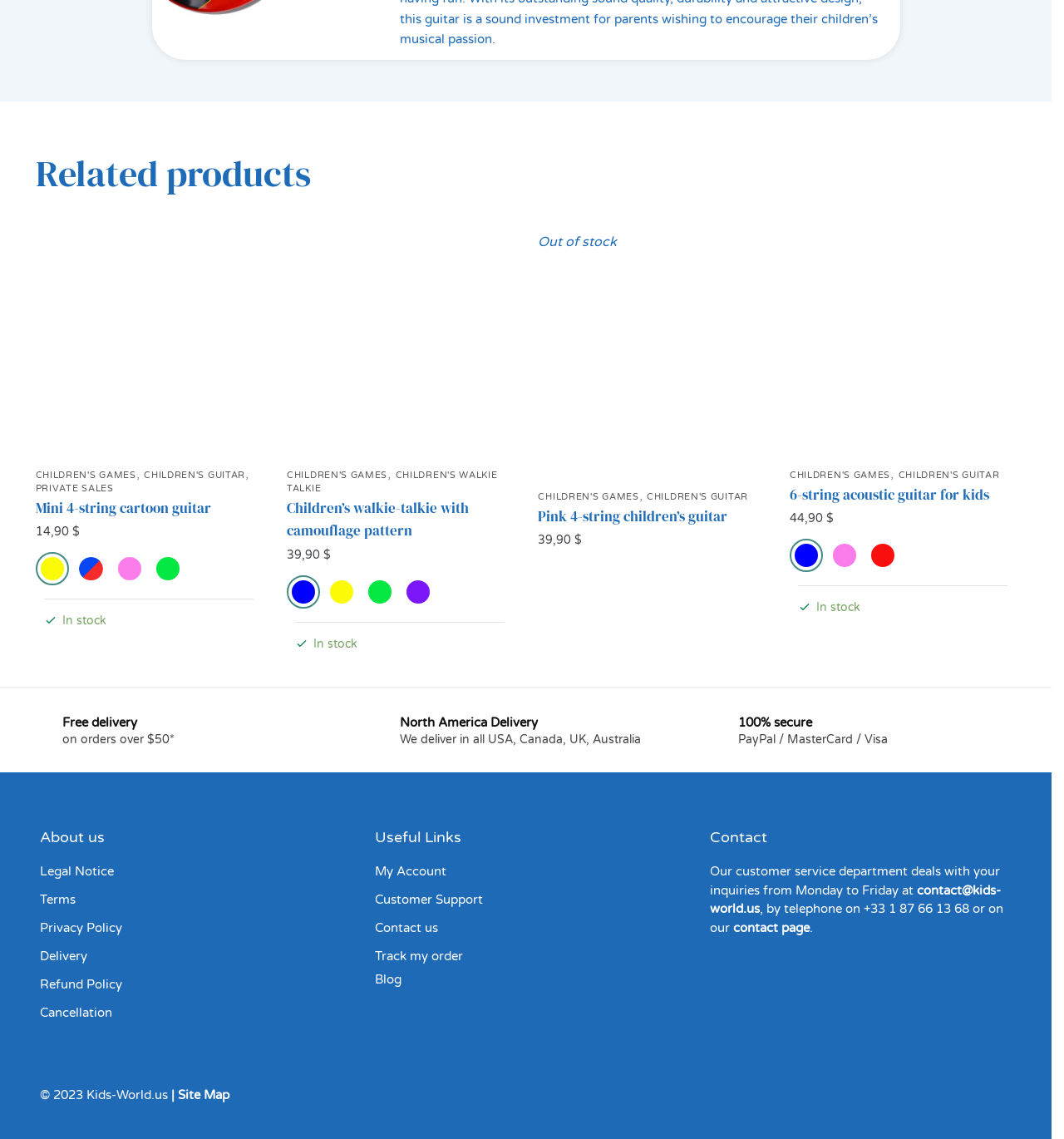Please determine the bounding box coordinates of the element's region to click for the following instruction: "Contact customer support".

[0.352, 0.777, 0.454, 0.793]